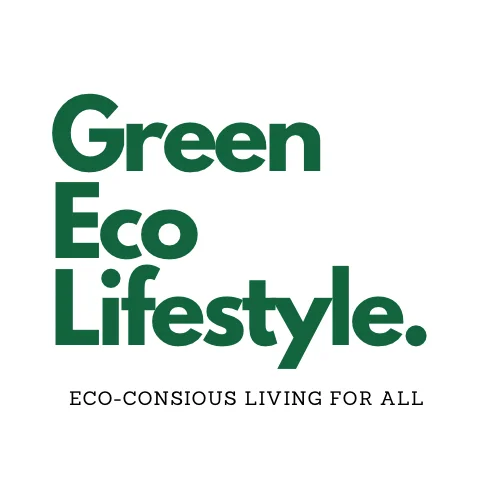What is the philosophy of the brand?
Could you answer the question in a detailed manner, providing as much information as possible?

The tagline 'ECO-CONSCIOUS LIVING FOR ALL' emphasizes the inclusive philosophy of the brand, inviting everyone to adopt a greener lifestyle, which suggests that the brand's philosophy is inclusive.